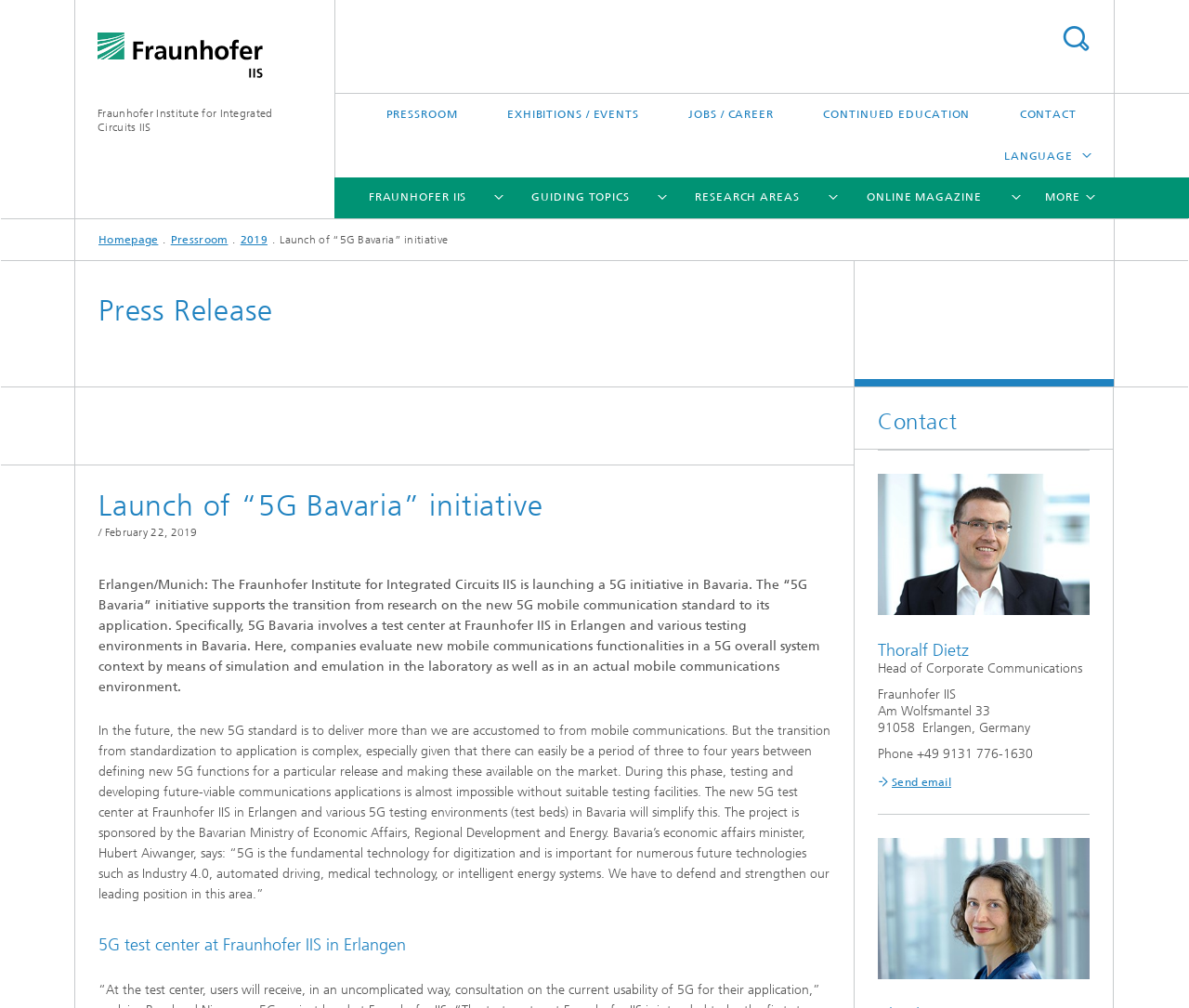Locate the bounding box coordinates of the area you need to click to fulfill this instruction: 'Search for something'. The coordinates must be in the form of four float numbers ranging from 0 to 1: [left, top, right, bottom].

[0.892, 0.023, 0.917, 0.053]